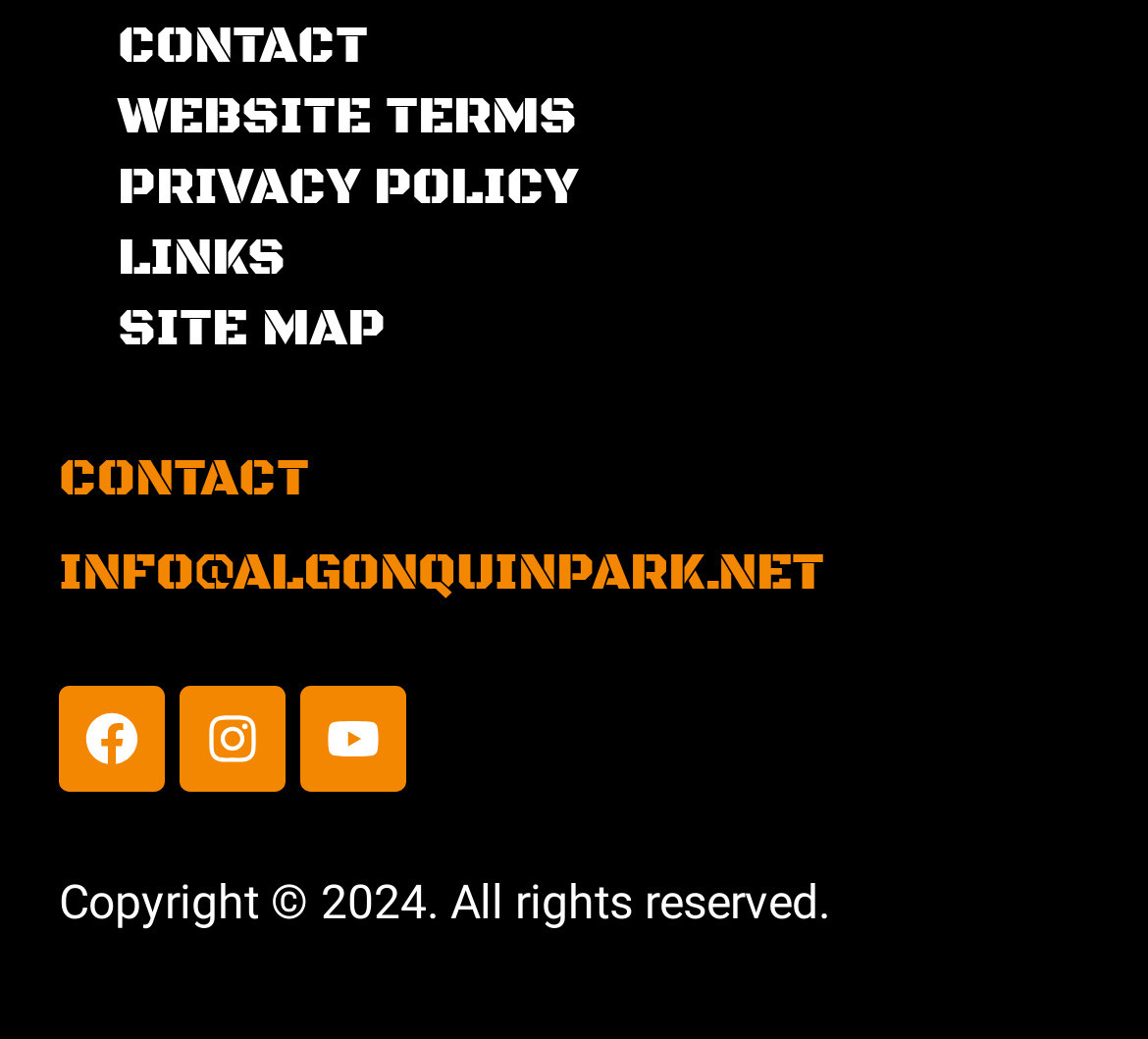Find the bounding box coordinates of the clickable region needed to perform the following instruction: "open SITE MAP". The coordinates should be provided as four float numbers between 0 and 1, i.e., [left, top, right, bottom].

[0.051, 0.282, 0.949, 0.35]